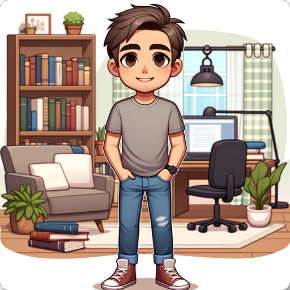Respond with a single word or phrase:
What is the source of light in the room?

natural light